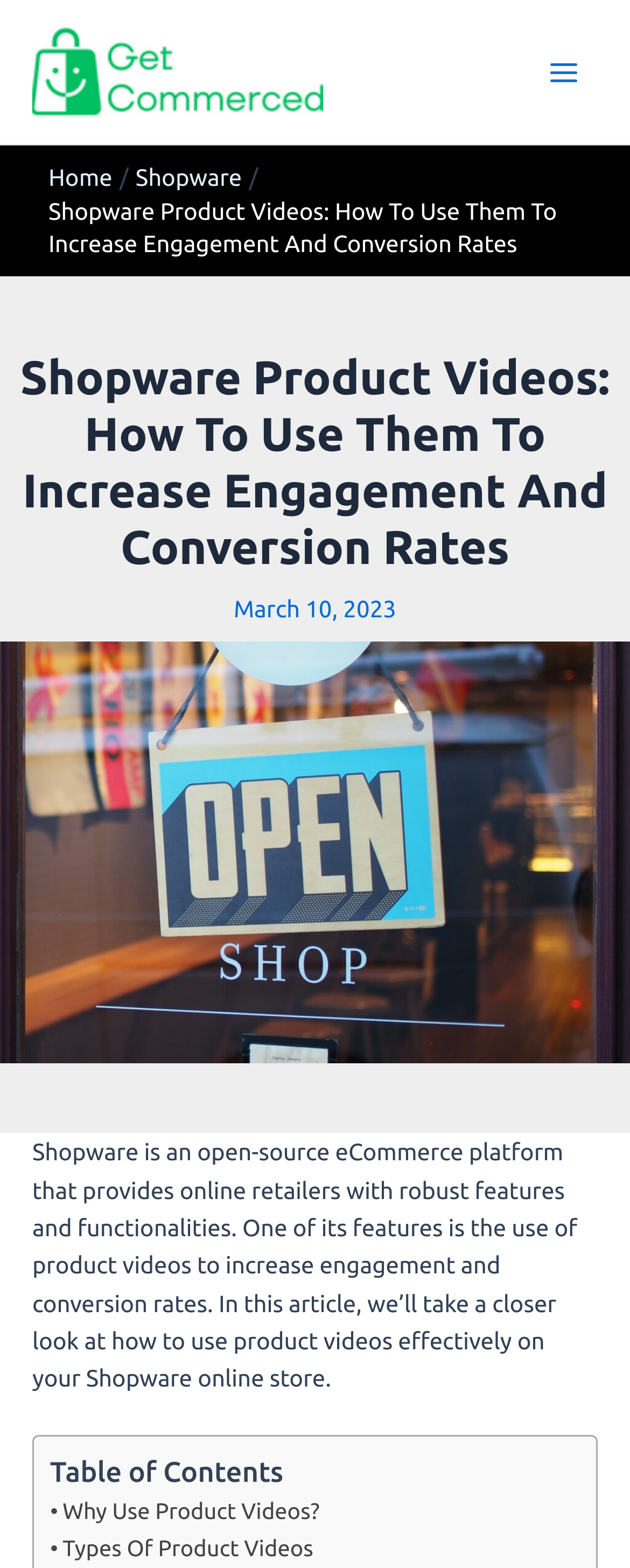Using the description: "alt="Get Commerced"", determine the UI element's bounding box coordinates. Ensure the coordinates are in the format of four float numbers between 0 and 1, i.e., [left, top, right, bottom].

[0.051, 0.035, 0.513, 0.053]